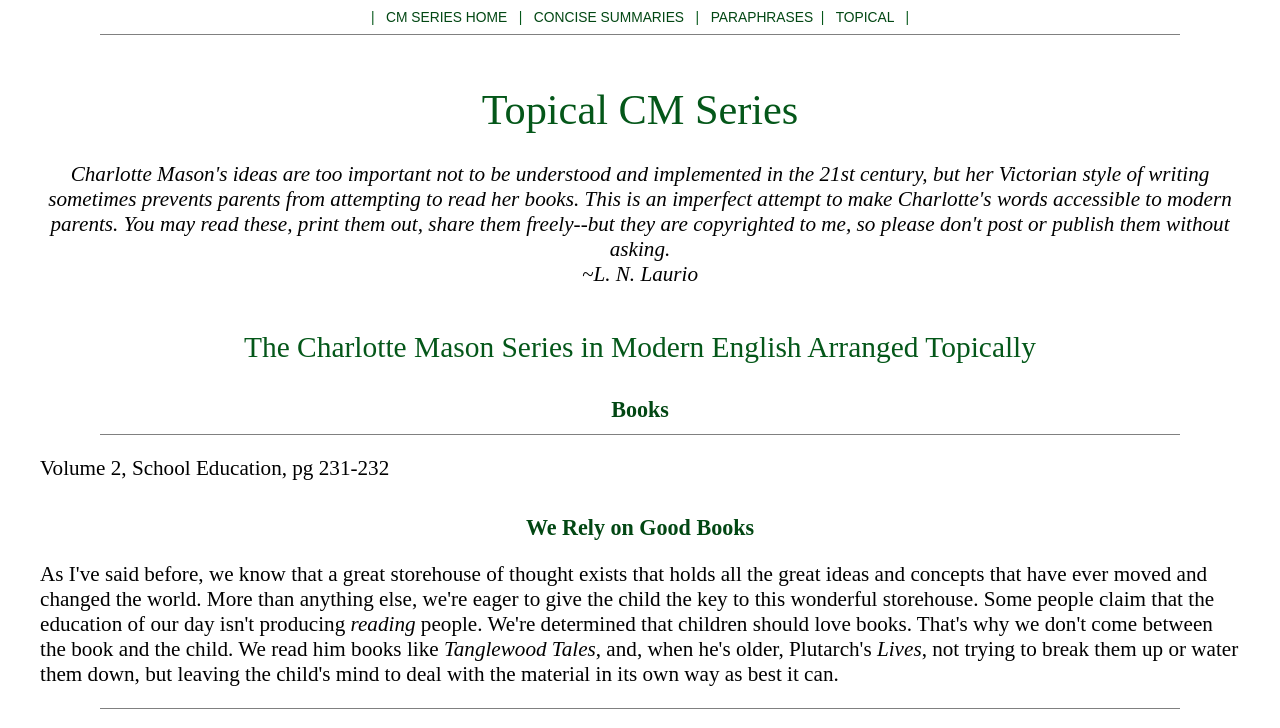Using the provided element description, identify the bounding box coordinates as (top-left x, top-left y, bottom-right x, bottom-right y). Ensure all values are between 0 and 1. Description: CONCISE SUMMARIES

[0.417, 0.014, 0.537, 0.034]